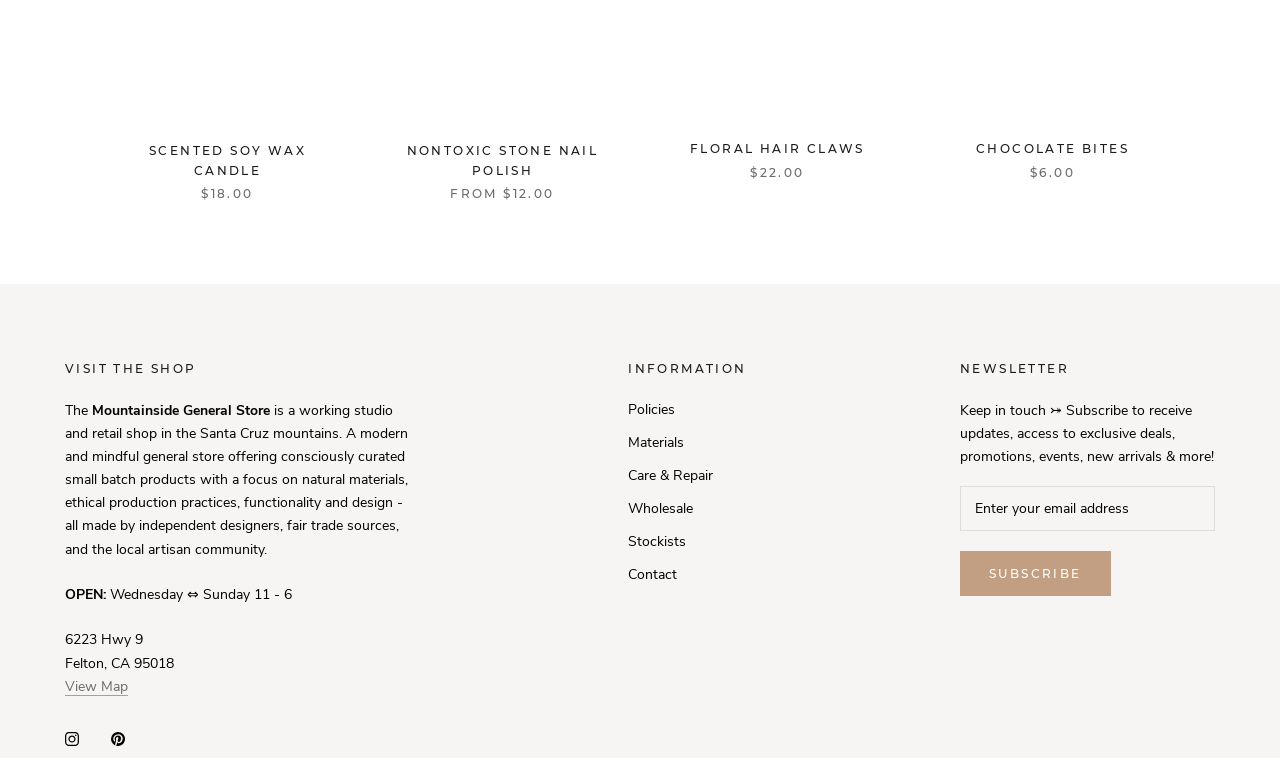Determine the bounding box for the HTML element described here: "Contact". The coordinates should be given as [left, top, right, bottom] with each number being a float between 0 and 1.

[0.491, 0.744, 0.583, 0.772]